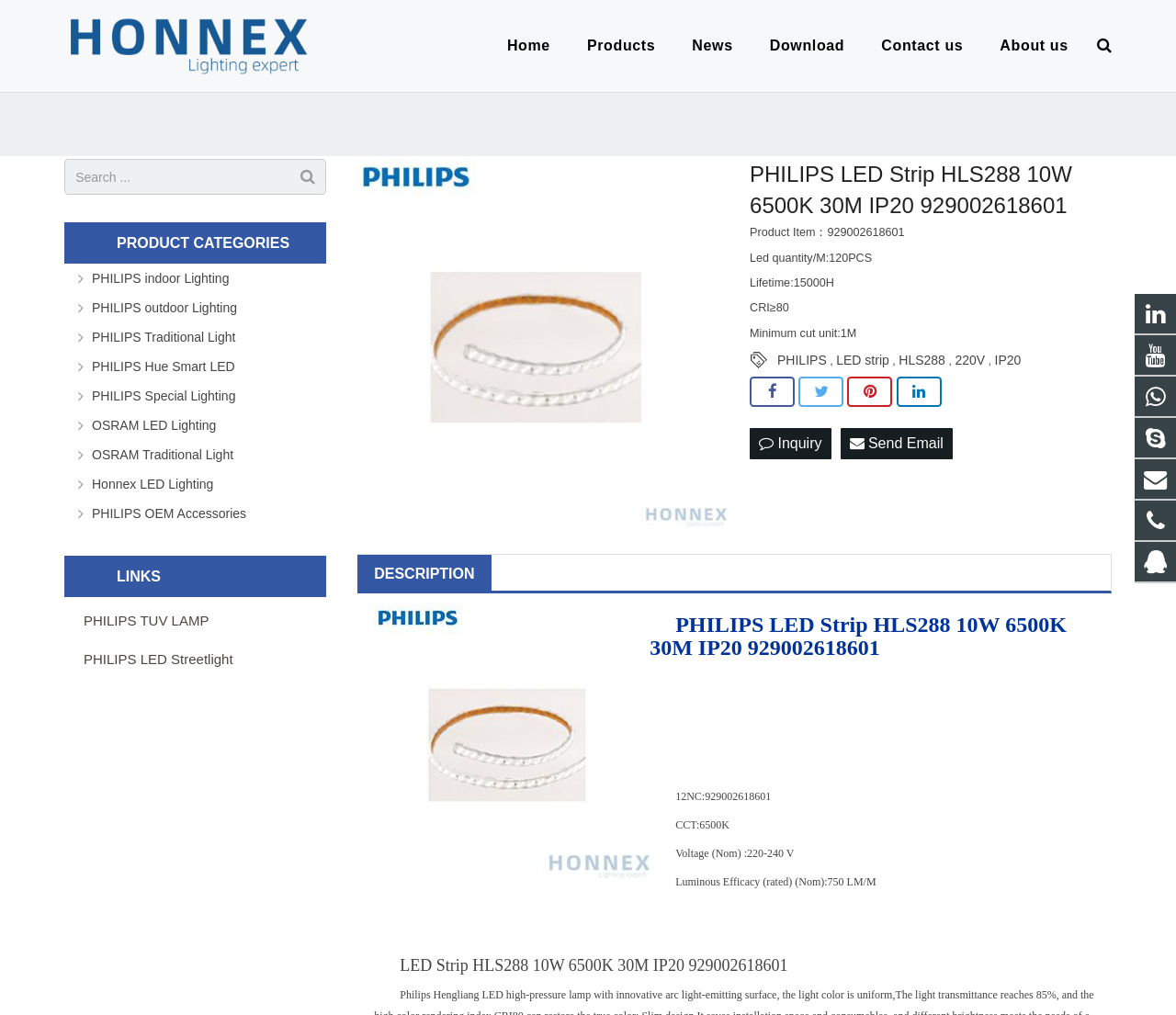Locate the bounding box coordinates of the clickable area needed to fulfill the instruction: "View product details of PHILIPS LED Strip HLS288 10W 6500K 30M IP20 929002618601".

[0.304, 0.157, 0.618, 0.52]